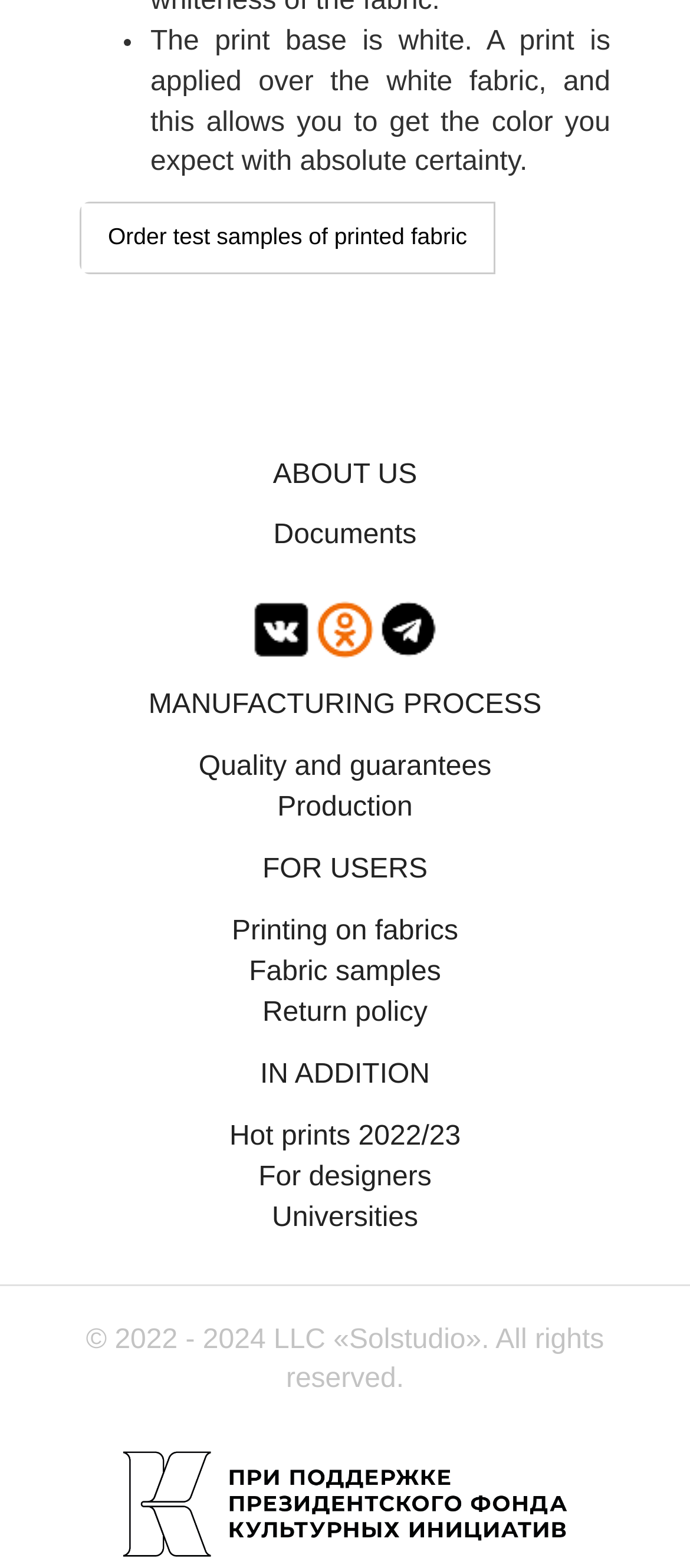Provide your answer in one word or a succinct phrase for the question: 
What is the copyright year range of the website?

2022 - 2024